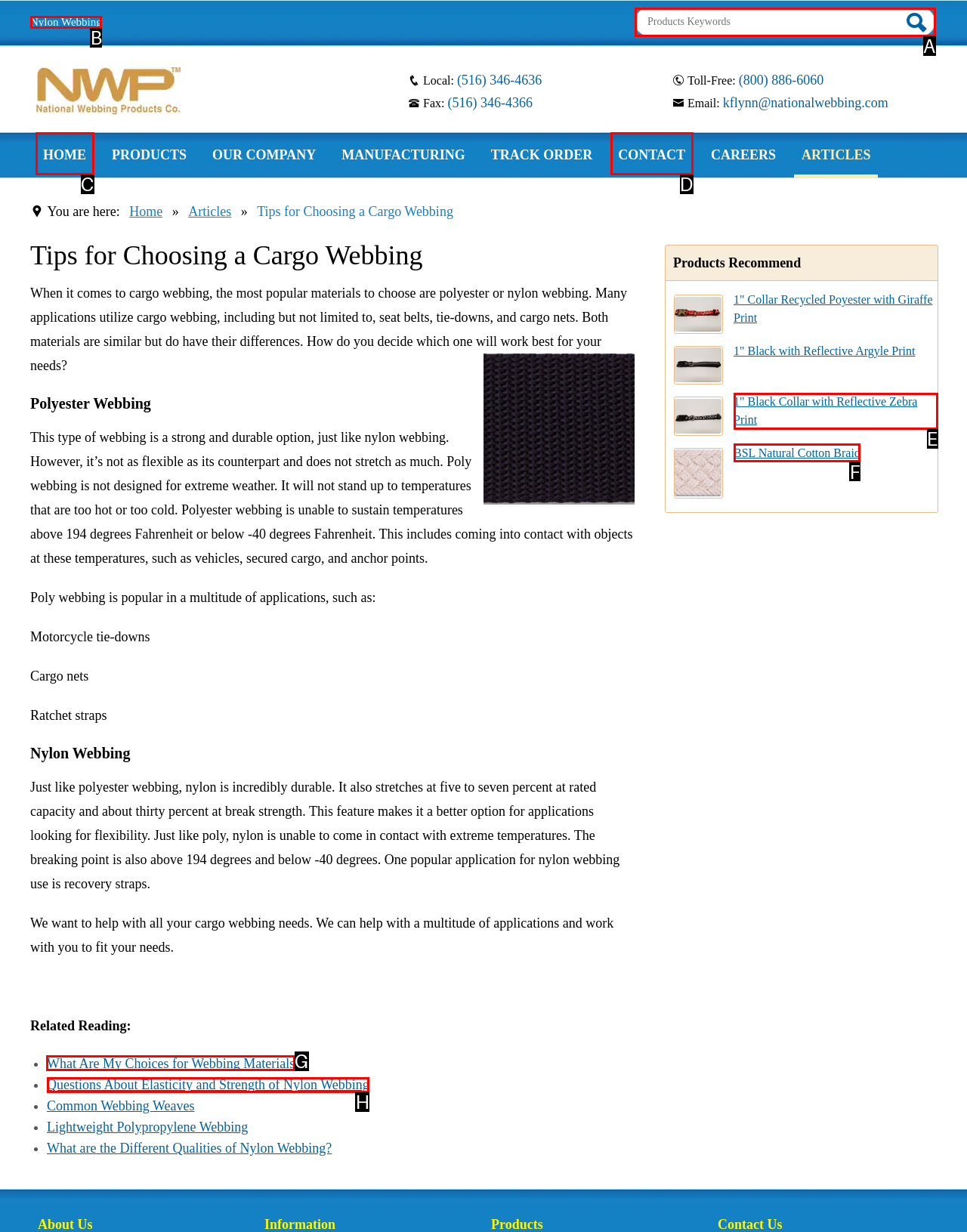Point out the HTML element I should click to achieve the following: Learn more about 'What Are My Choices for Webbing Materials' Reply with the letter of the selected element.

G